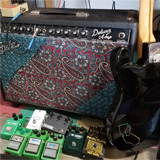Provide a comprehensive description of the image.

The image showcases an array of guitar equipment that includes a vintage Fender amplifier prominently displayed in the background. The amplifier features a unique paisley pattern on its front, adding a distinctive aesthetic. In the foreground, a collection of guitar effect pedals is neatly arranged, with several green pedals clearly visible, suggesting a focus on customization and tone shaping. Accompanying the amp and pedals is an electric guitar with a sleek black finish, leaning against the amplifier, hinting at its use for performances or recording sessions. This setup reflects a musician's passion for sound and style, encapsulating the essence of creativity and technicality in musical expression.